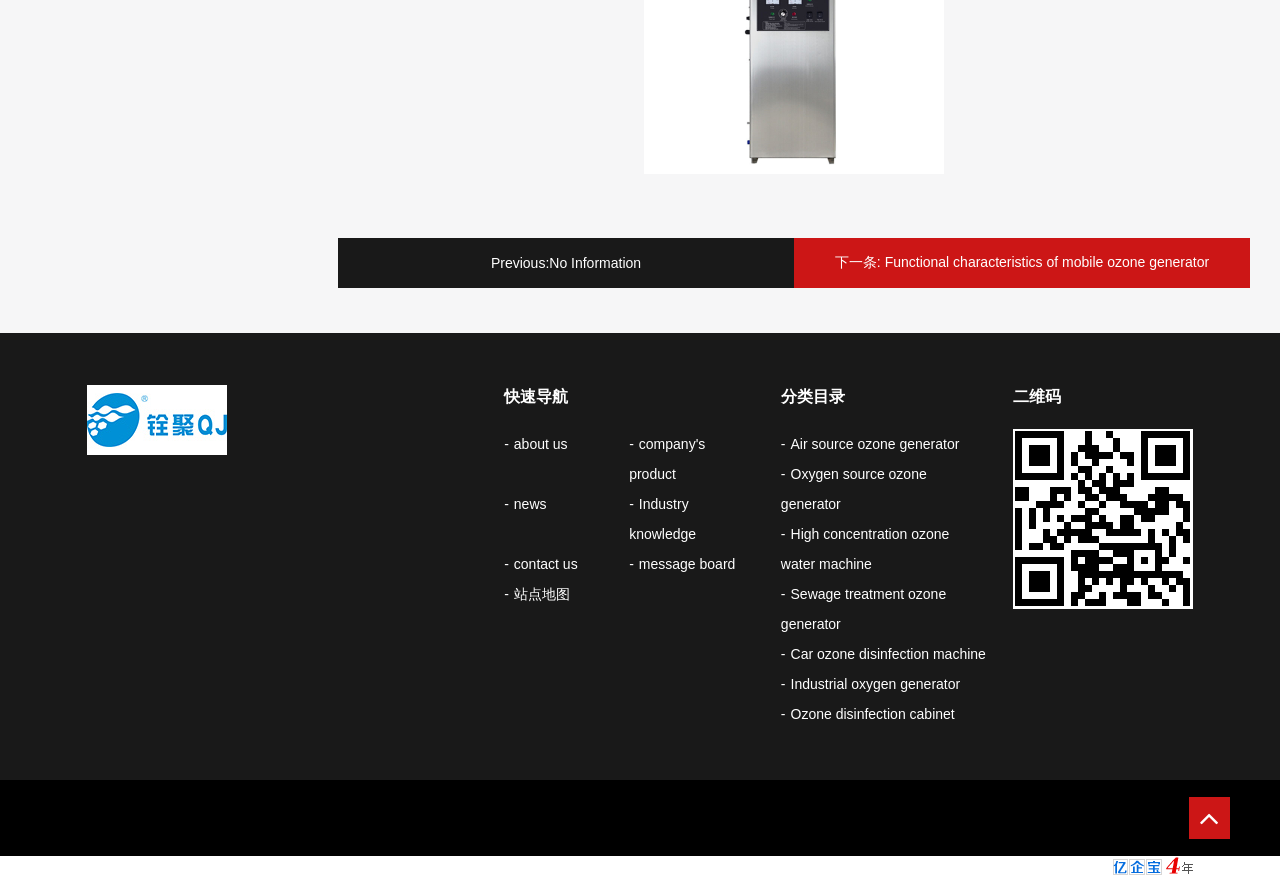Show me the bounding box coordinates of the clickable region to achieve the task as per the instruction: "play Youtube video".

None